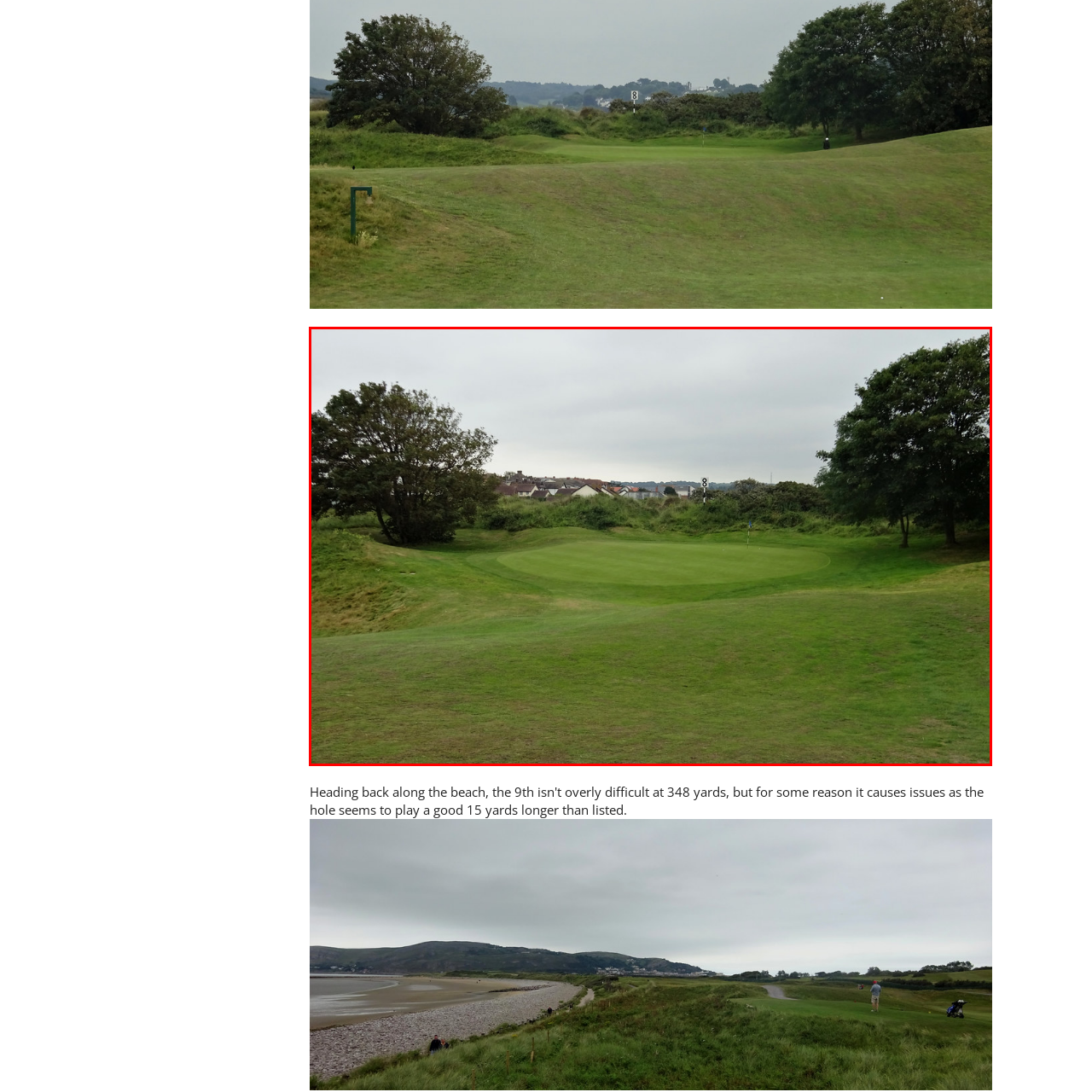Look closely at the image within the red bounding box, What type of buildings are visible in the background? Respond with a single word or short phrase.

Residential